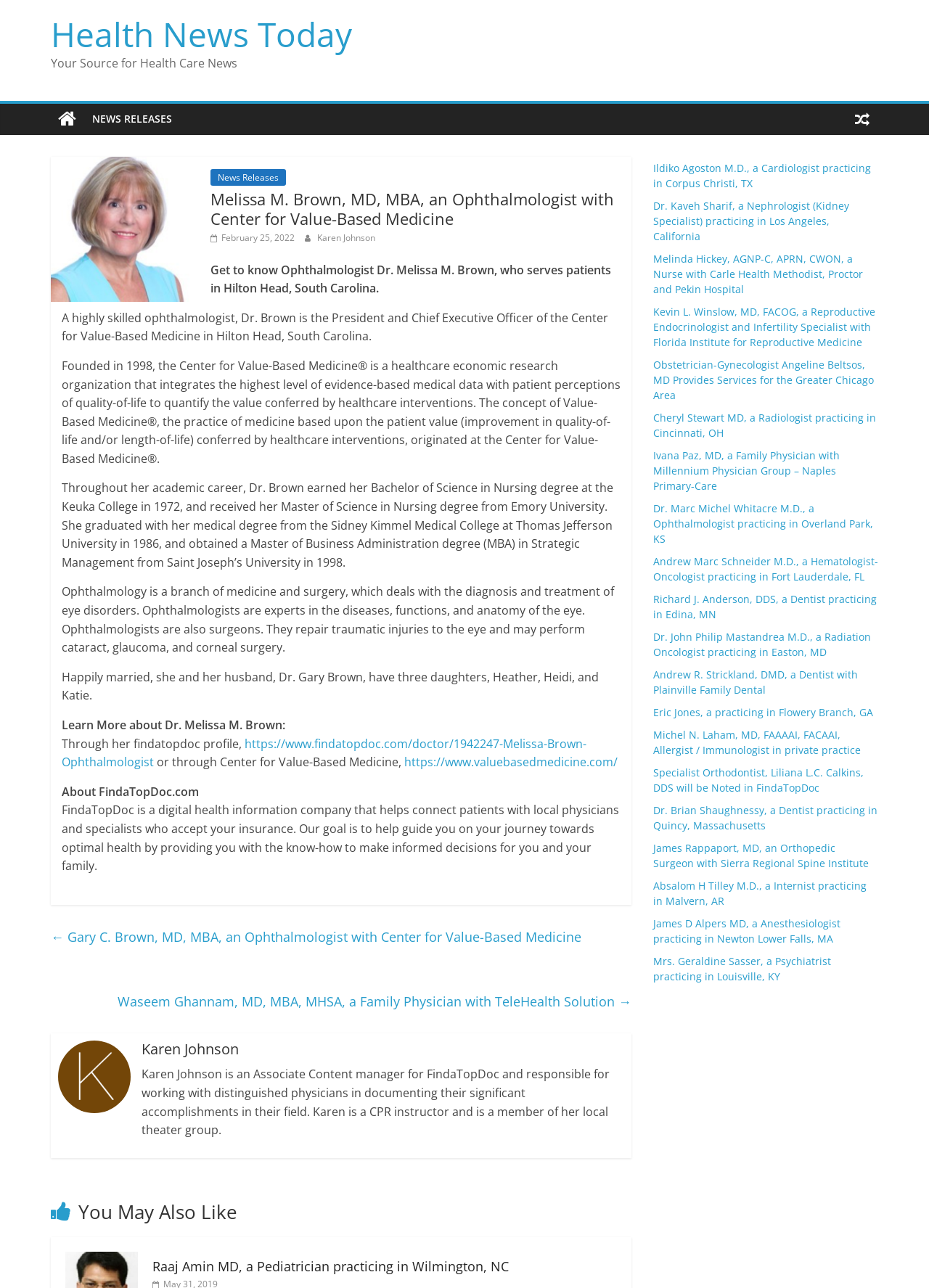How many daughters does Dr. Melissa M. Brown have?
Please use the image to provide an in-depth answer to the question.

The webpage mentions that Dr. Brown is happily married and has three daughters, Heather, Heidi, and Katie, which indicates that she has three daughters.